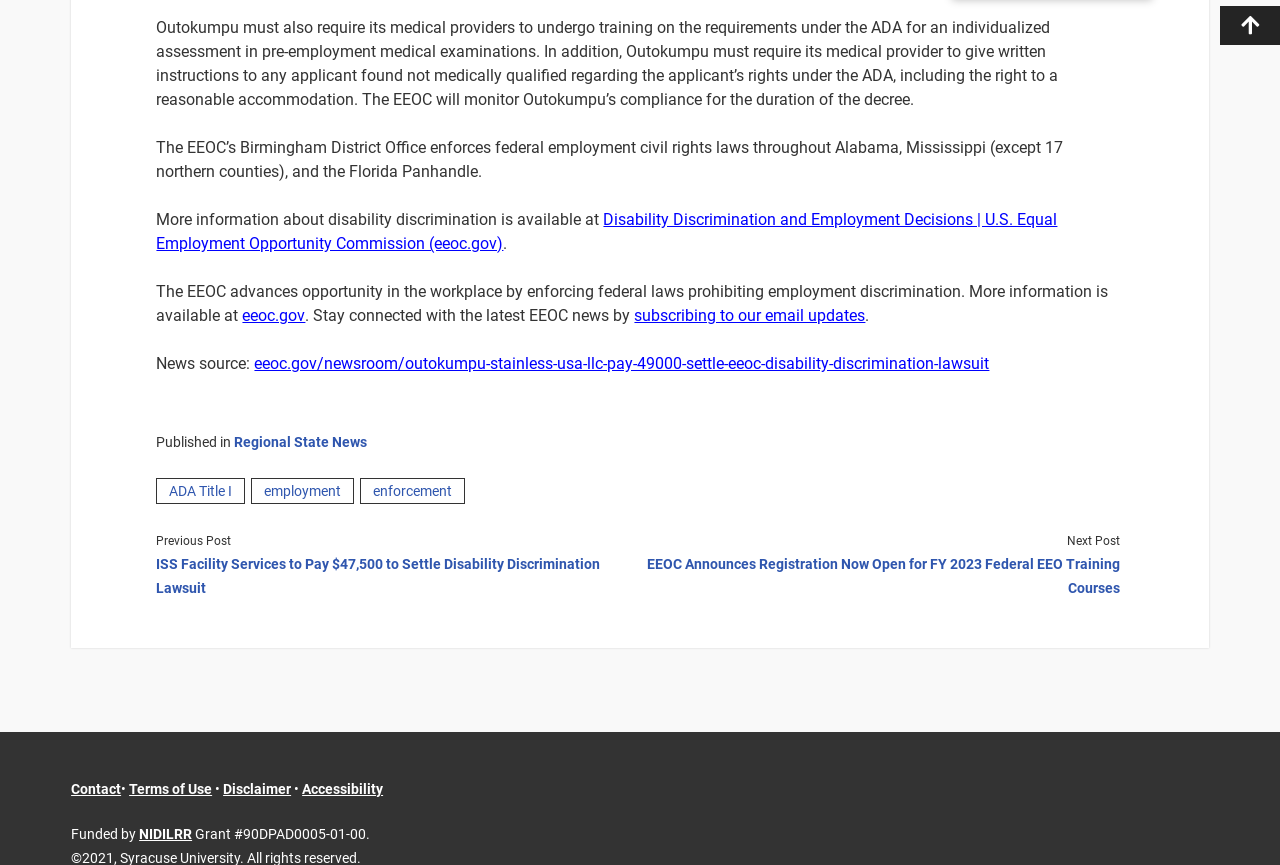Determine the bounding box coordinates of the clickable element to complete this instruction: "Read more about disability discrimination". Provide the coordinates in the format of four float numbers between 0 and 1, [left, top, right, bottom].

[0.122, 0.237, 0.826, 0.286]